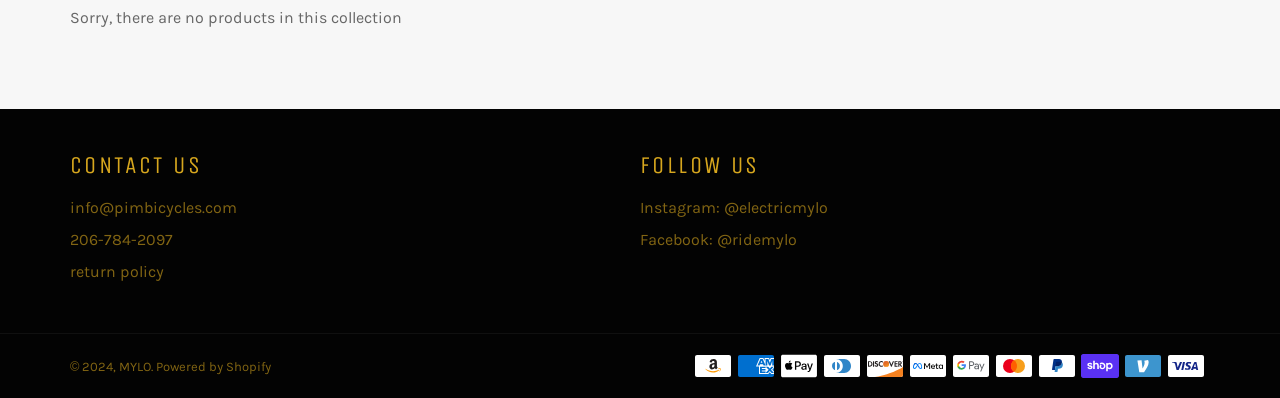Find the bounding box coordinates for the element described here: "MYLO".

[0.093, 0.901, 0.118, 0.939]